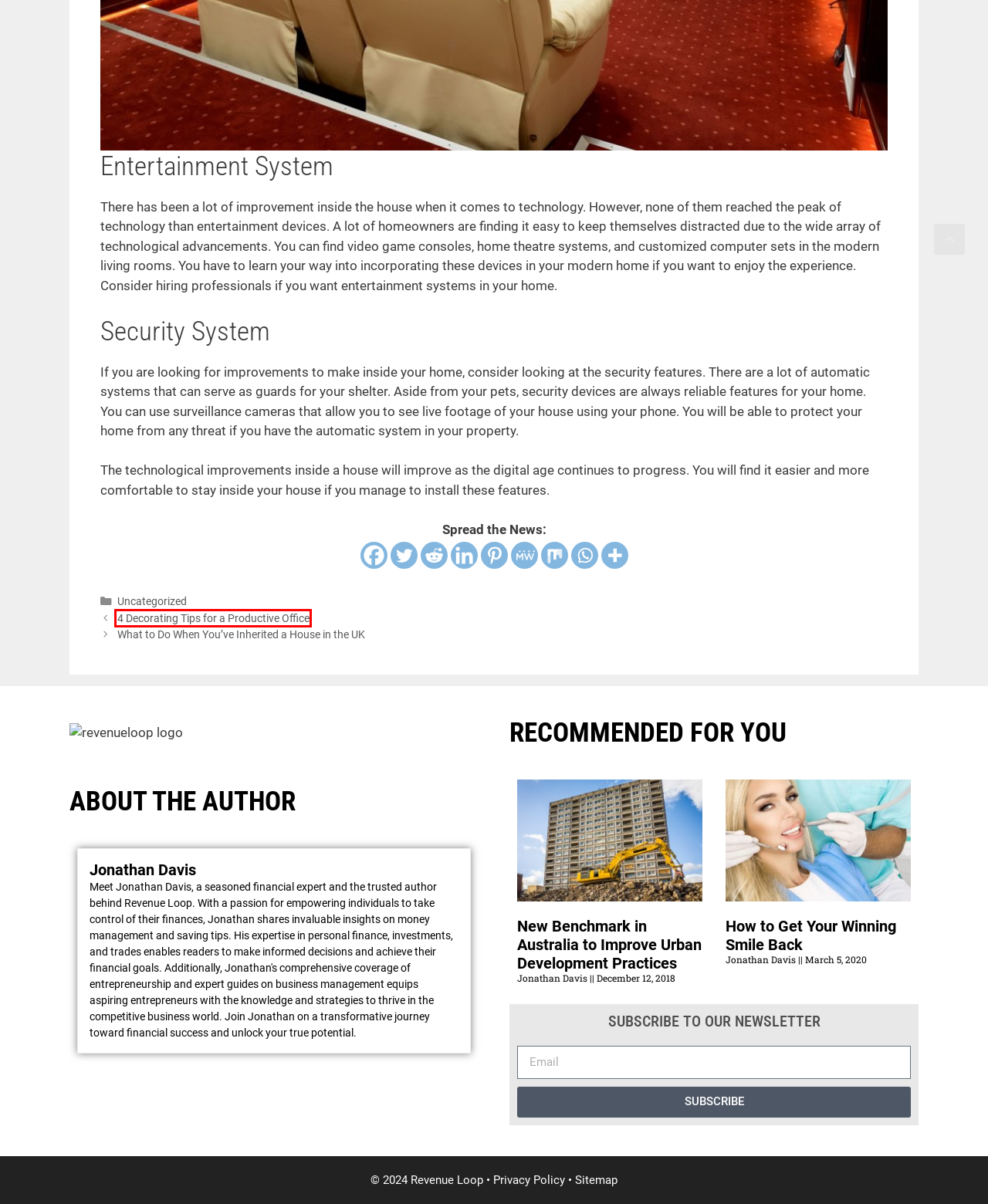Inspect the screenshot of a webpage with a red rectangle bounding box. Identify the webpage description that best corresponds to the new webpage after clicking the element inside the bounding box. Here are the candidates:
A. Guide to Inheriting a House in the UK - Revenue Loop
B. About the Site | Revenue Loop
C. Uncategorized Archives - Revenue Loop
D. Entrepreneurship Archives - Revenue Loop
E. Make Smiling Easier with These Dental Treatments - Revenue Loop
F. Is It Time for a New Benchmark on Urban Development Projects in Australia? | Revenue Loop
G. How to Set up Your Office for Increased Productivity | Revenue Loop
H. Investments & Trade Archives - Revenue Loop

G